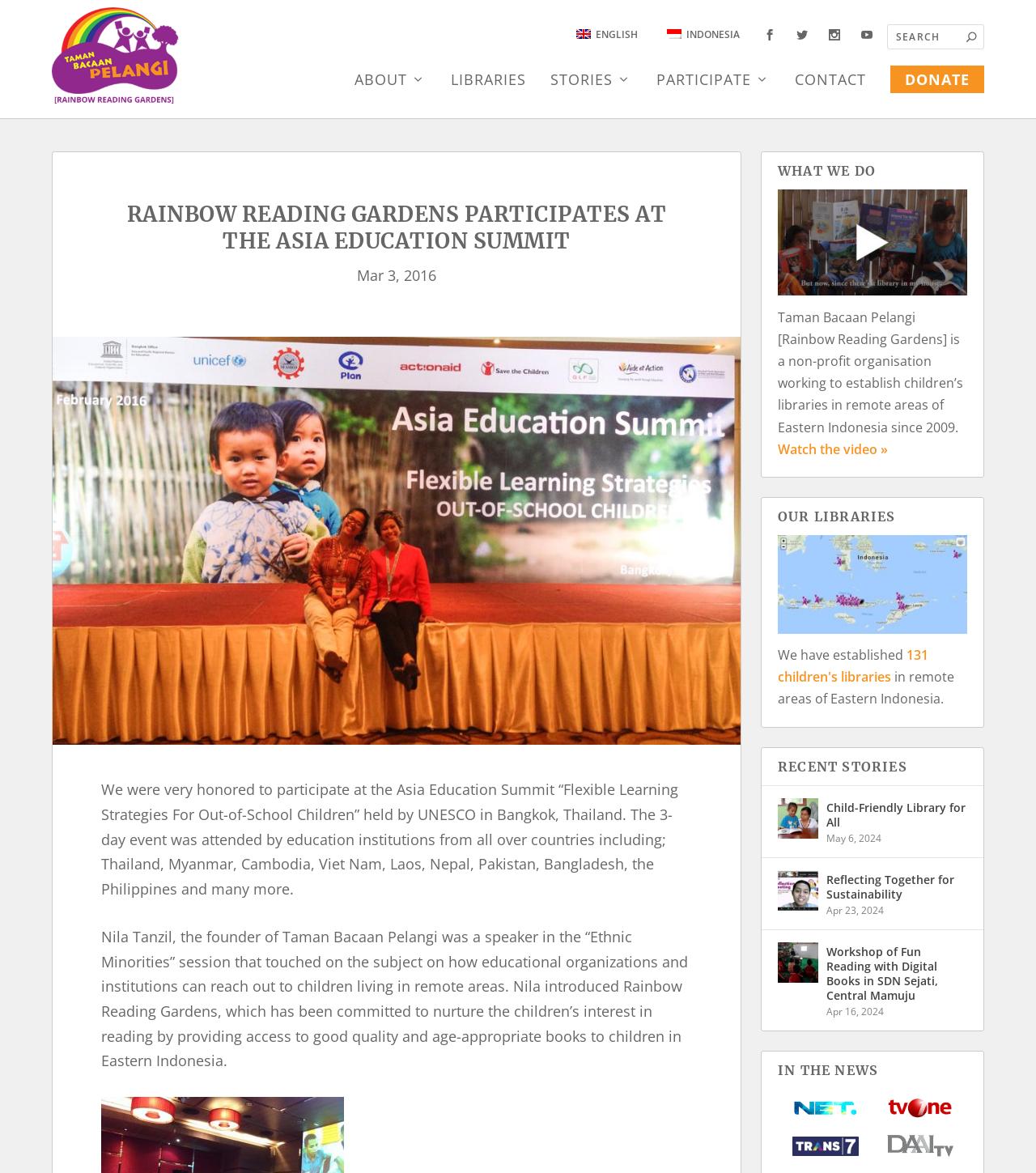Identify the bounding box coordinates of the clickable region necessary to fulfill the following instruction: "Watch the video". The bounding box coordinates should be four float numbers between 0 and 1, i.e., [left, top, right, bottom].

[0.751, 0.375, 0.857, 0.39]